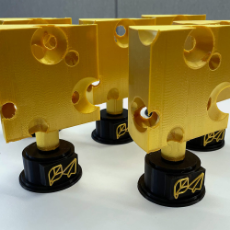Compose an extensive description of the image.

The image features a set of custom 3D-printed trophies designed for participants of the spaghetti marshmallow challenge. Each trophy has a unique design that resembles a block of cheese, colored in a vibrant gold hue with characteristic holes typical of cheese. The base of the trophies is crafted in black, featuring stylized logos, adding a professional touch to the whimsical design. These trophies were created as awards for the winning teams, symbolizing creativity and fun in team-building activities, where collaboration and design skills were tested. The image captures the essence of both innovation in trophy design and the playful spirit of the competition.